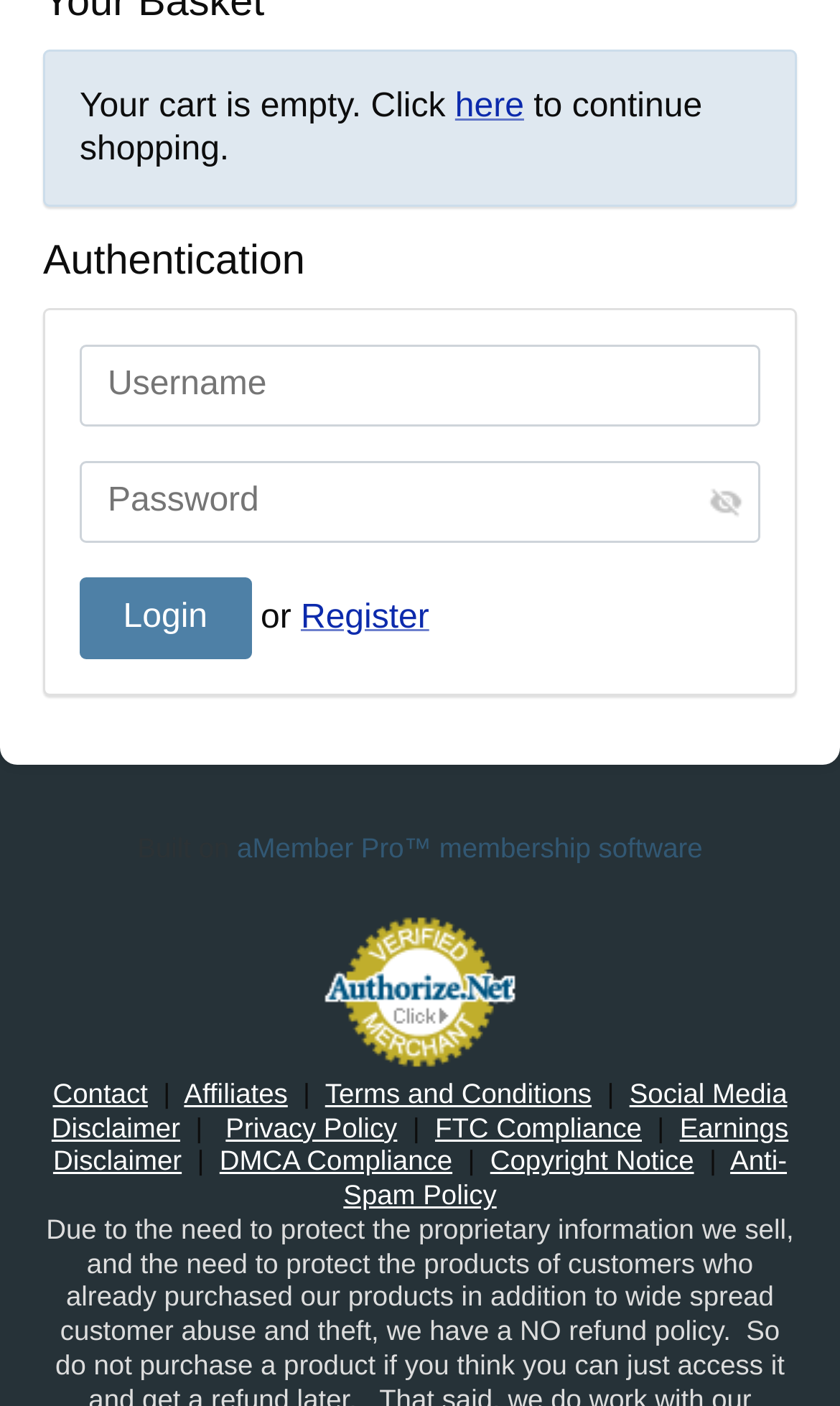What software is the website built on?
Using the information from the image, give a concise answer in one word or a short phrase.

aMember Pro